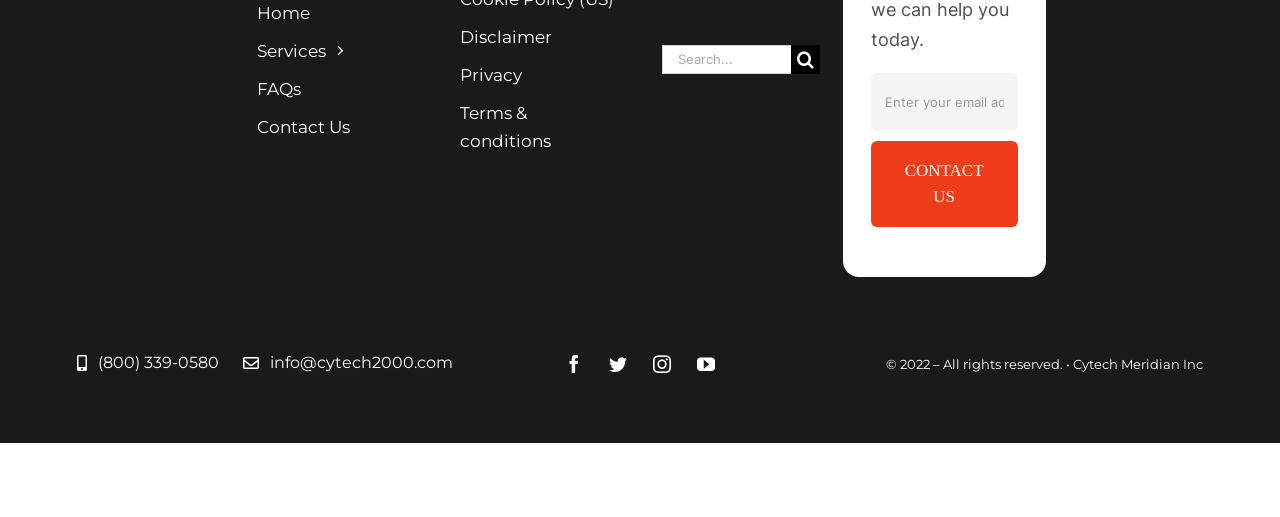Please specify the bounding box coordinates of the clickable region to carry out the following instruction: "Search for something". The coordinates should be four float numbers between 0 and 1, in the format [left, top, right, bottom].

[0.517, 0.087, 0.618, 0.143]